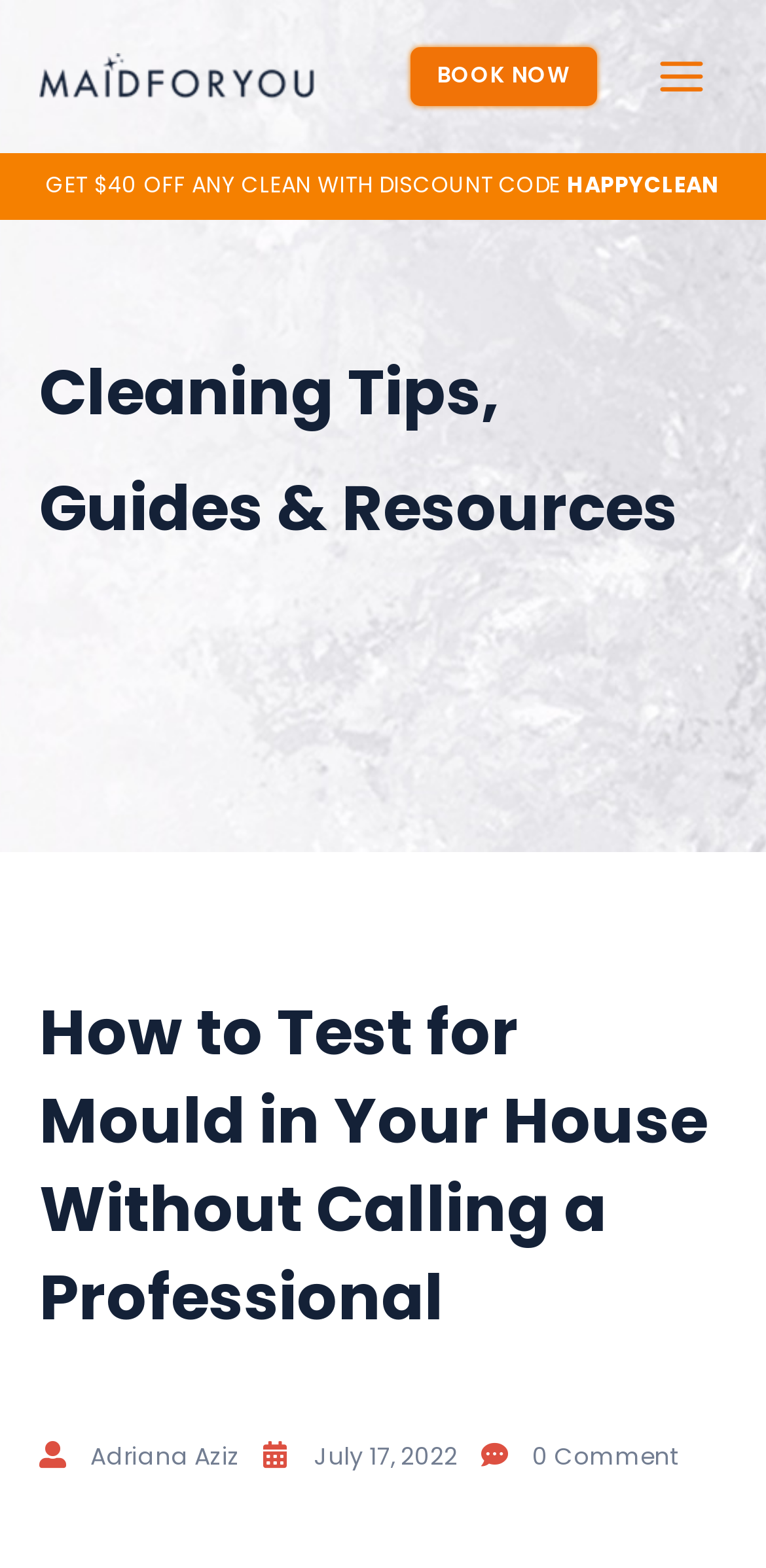Detail the features and information presented on the webpage.

The webpage is about testing for mould in your house, with a focus on safety and health hazards. At the top left, there is a logo of "MaidForYou" accompanied by a link to the same name. To the right of the logo, there is a "BOOK NOW" link. On the top right corner, there is a "Main Menu" button with an icon.

Below the top section, there is a promotional offer stating "GET $40 OFF ANY CLEAN WITH DISCOUNT CODE" in a prominent font, followed by the code "HAPPYCLEAN". Underneath this section, there are three columns of text. The left column has a heading "Cleaning Tips, Guides & Resources". The middle column has a main article titled "How to Test for Mould in Your House Without Calling a Professional". The right column has information about the author, Adriana Aziz, the date of publication, July 17, 2022, and the number of comments, which is zero.

There are no images directly related to the mould testing article, but there are icons and logos throughout the page. The overall structure of the webpage is divided into clear sections, making it easy to navigate and find relevant information.